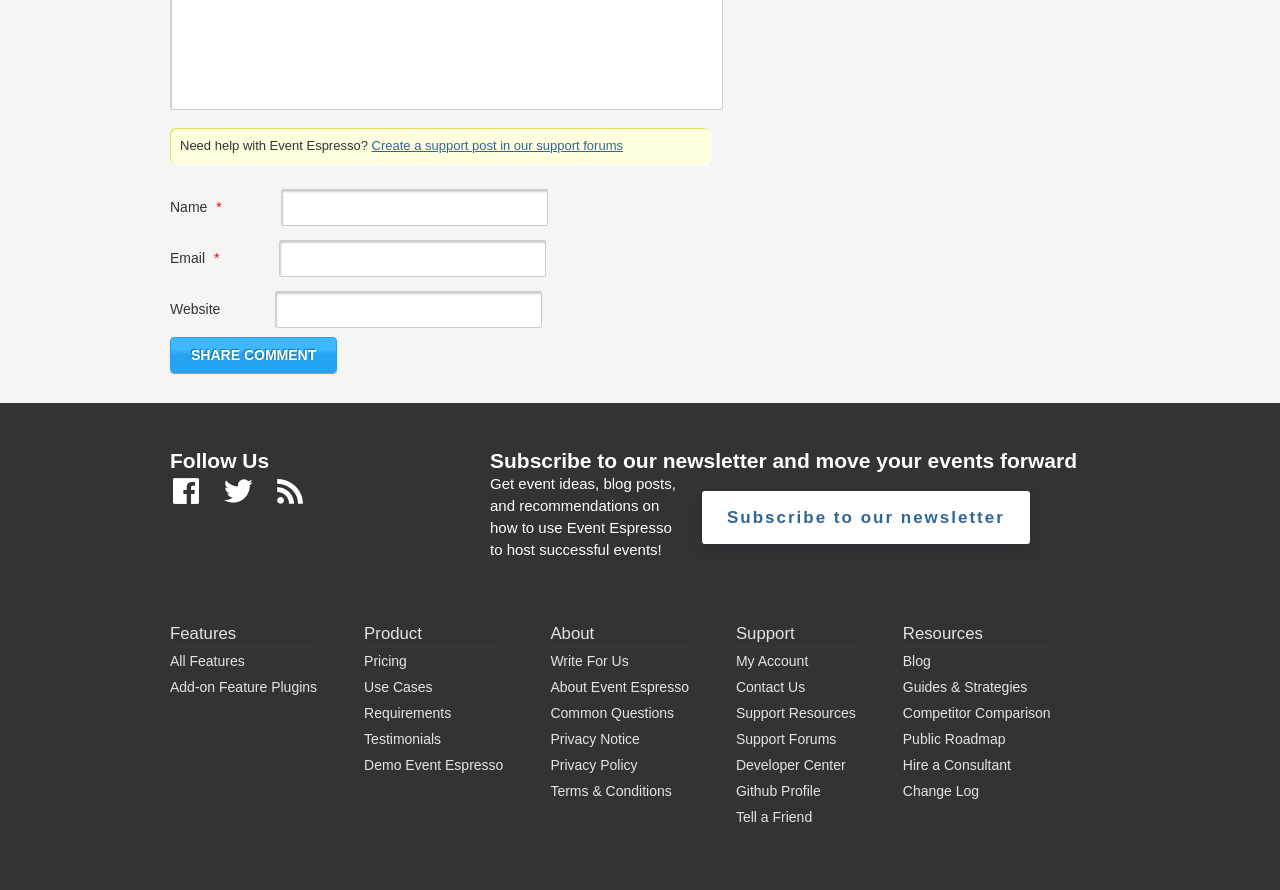Determine the bounding box coordinates of the clickable element to achieve the following action: 'proceed to checkout'. Provide the coordinates as four float values between 0 and 1, formatted as [left, top, right, bottom].

None